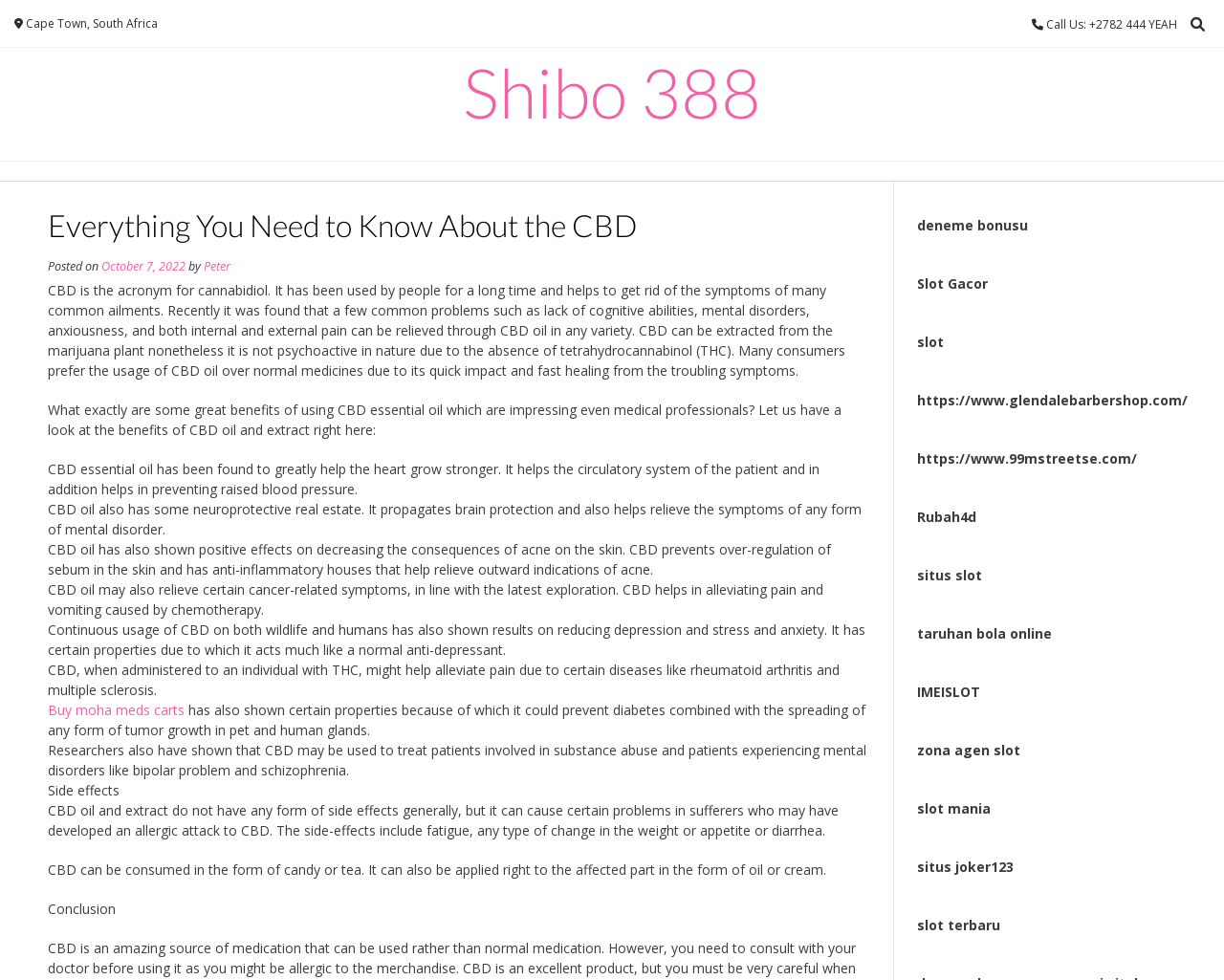Extract the bounding box coordinates for the UI element described by the text: "Buy moha meds carts". The coordinates should be in the form of [left, top, right, bottom] with values between 0 and 1.

[0.039, 0.716, 0.151, 0.734]